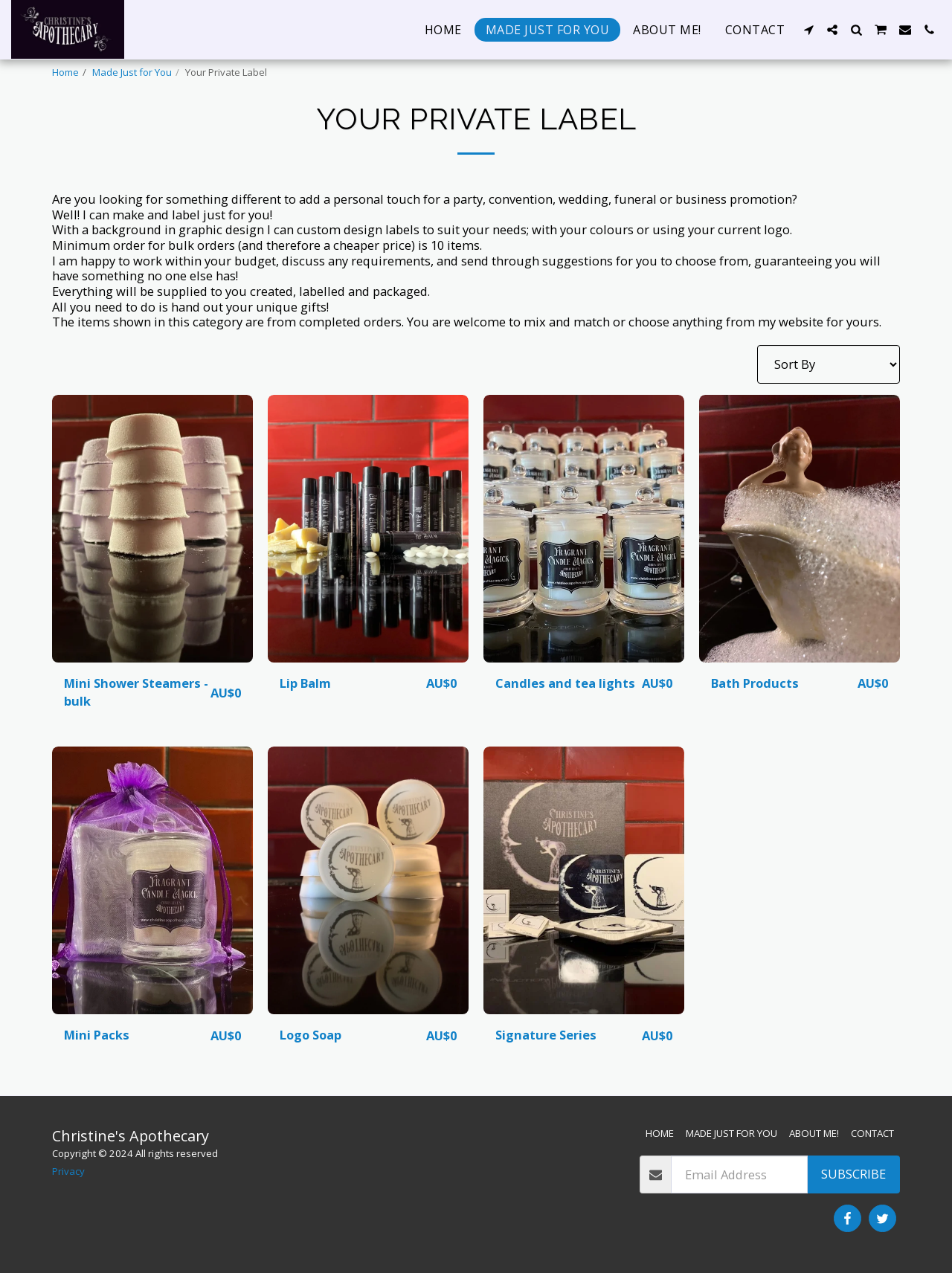Kindly determine the bounding box coordinates for the area that needs to be clicked to execute this instruction: "View the 'Mini Shower Steamers - bulk' product".

[0.055, 0.31, 0.266, 0.52]